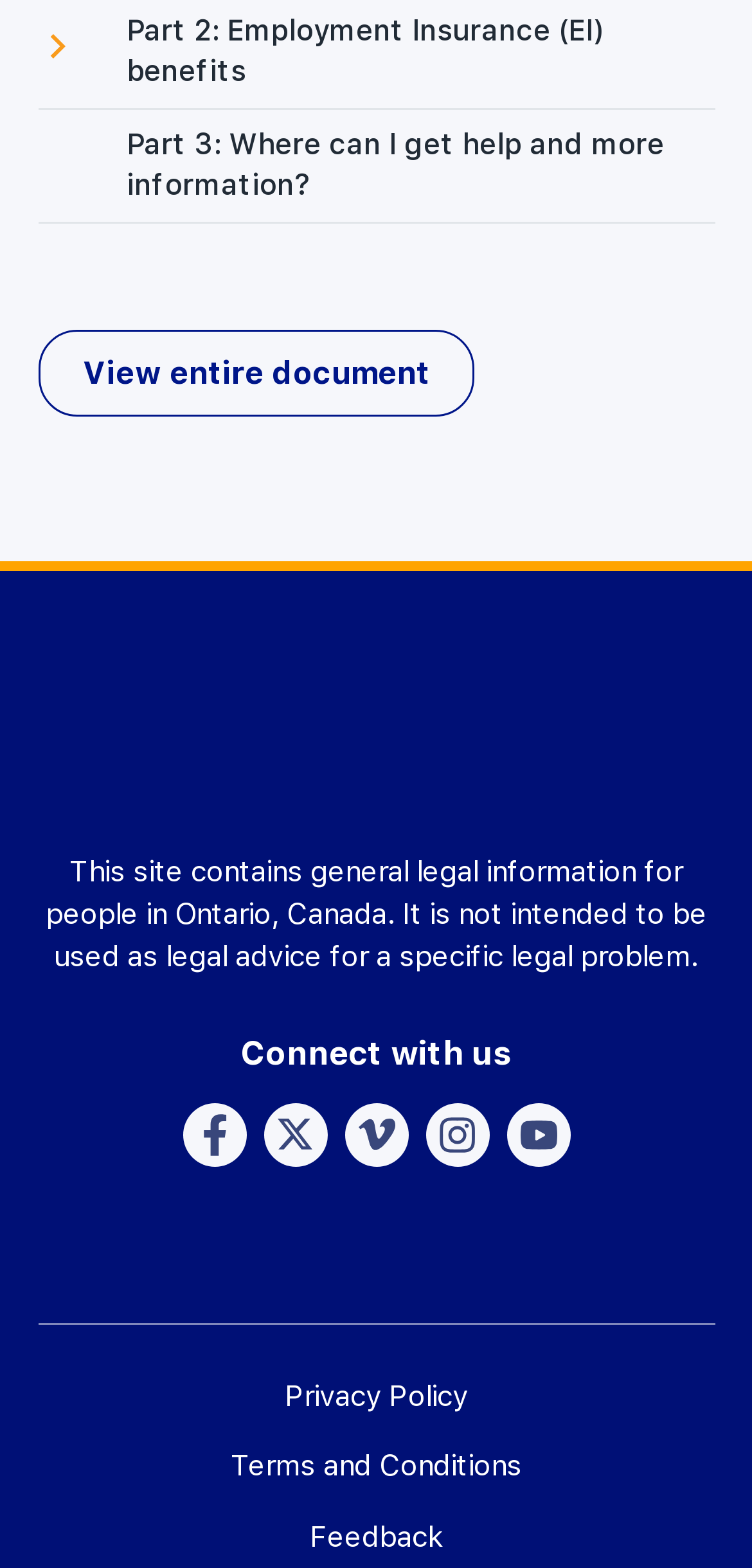Look at the image and answer the question in detail:
How many links are available in the top section?

I counted the number of links in the top section by looking at the links 'Part 2: Employment Insurance (EI) benefits', 'Part 3: Where can I get help and more information?', and 'View entire document'.